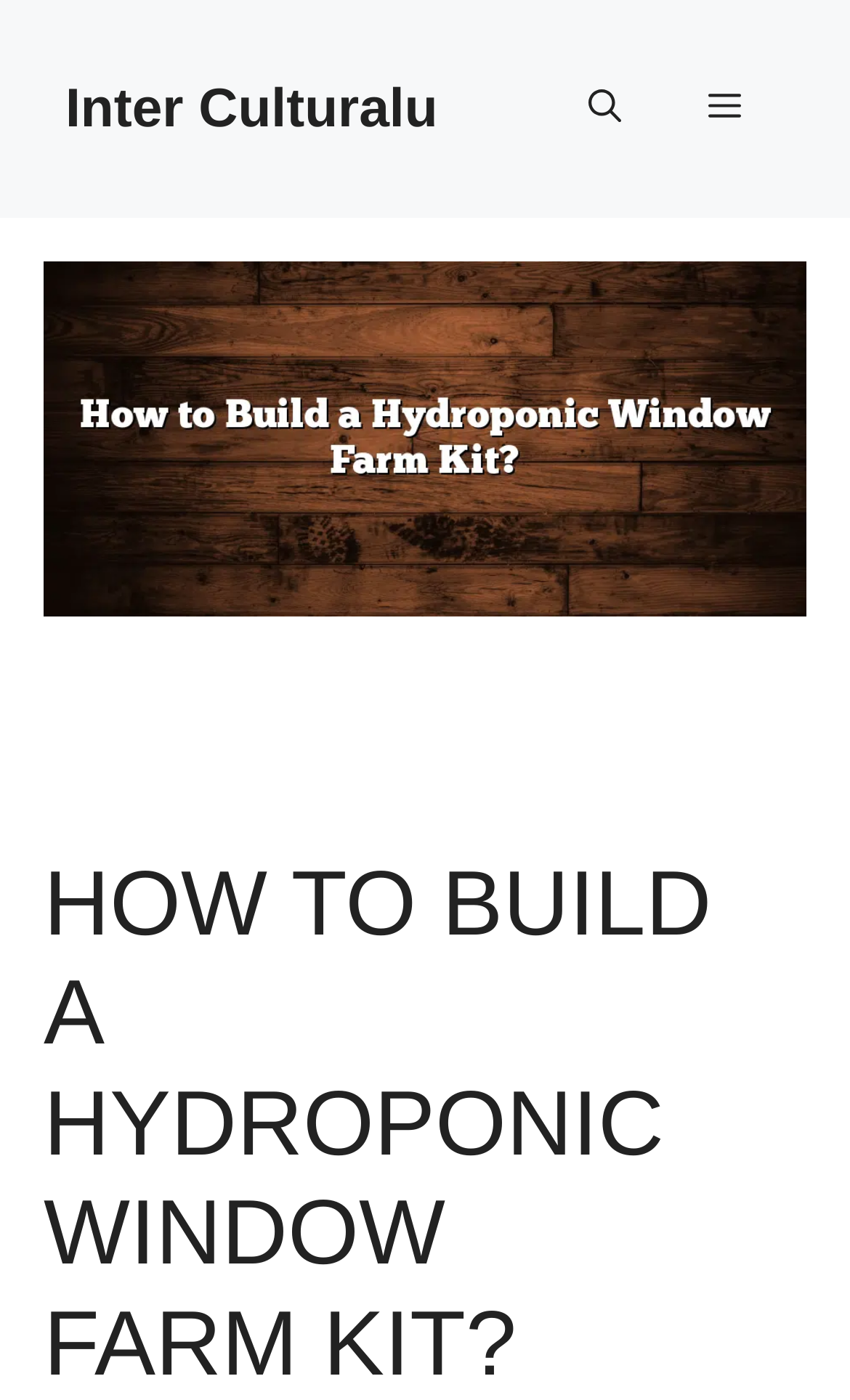Is there an image on this webpage?
Refer to the image and provide a detailed answer to the question.

The presence of an 'image' element with the title 'How to Build a Hydroponic Window Farm Kit?' suggests that there is an image on this webpage.